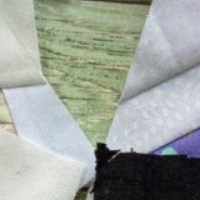What is the main theme of the quilt block design?
Analyze the screenshot and provide a detailed answer to the question.

The caption highlights the beauty of upcycled materials and emphasizes the creativity involved in patchwork quilting, indicating that the main theme of the quilt block design is the use of upcycled materials.